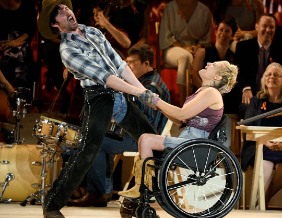Generate an elaborate caption for the given image.

In a vibrant theatrical performance, two characters engage in an expressive dance, showcasing the power of music and movement. The male performer, dressed in casual attire with a plaid shirt and cowboy hat, passionately interacts with a woman in a wheelchair, who exudes joy and spirit. This dynamic moment emphasizes the celebration of inclusivity and artistic expression, with the audience, filled with spectators, fully absorbed in the performance. The backdrop suggests a lively stage atmosphere, enhanced by musical instruments hinting at a rich musical accompaniment. This scene embodies the essence of creativity and emotion, resonating with themes of empowerment and resilience in the arts.